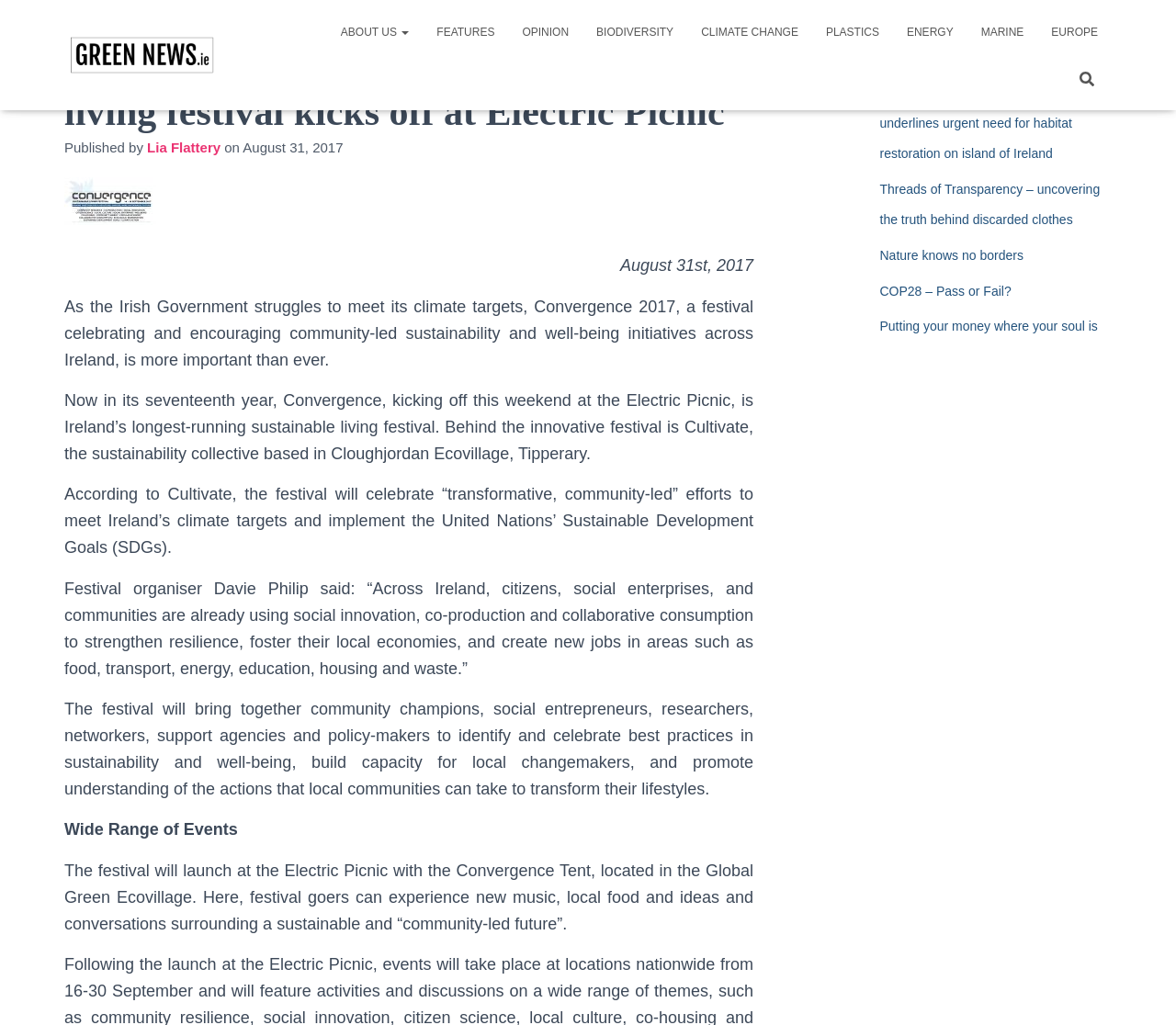Provide a comprehensive caption for the webpage.

The webpage appears to be an article about Convergence 2017, a festival celebrating and encouraging community-led sustainability and well-being initiatives across Ireland. At the top of the page, there is a heading that reads "Ireland's longest running sustainable living festival kicks off at Electric Picnic". Below this heading, there is a link to "Green News Ireland" accompanied by an image, and a series of links to different categories such as "ABOUT US", "FEATURES", "OPINION", and others.

On the top right side of the page, there is a search bar with a placeholder text "Search for:". Next to the search bar, there is a small image. Below the search bar, there is a heading that reads "Ireland’s longest running sustainable living festival kicks off at Electric Picnic" again, followed by the author's name "Lia Flattery" and the publication date "August 31, 2017".

The main content of the article is divided into several paragraphs, which describe the Convergence 2017 festival and its goals. The festival aims to celebrate and encourage community-led sustainability and well-being initiatives across Ireland, and will bring together community champions, social entrepreneurs, researchers, and policymakers to identify and celebrate best practices in sustainability and well-being.

On the right side of the page, there is a section titled "Recent Posts" with links to several articles, including "Collapse of Hen Harrier population underlines urgent need for habitat restoration on island of Ireland", "Threads of Transparency – uncovering the truth behind discarded clothes", and others.